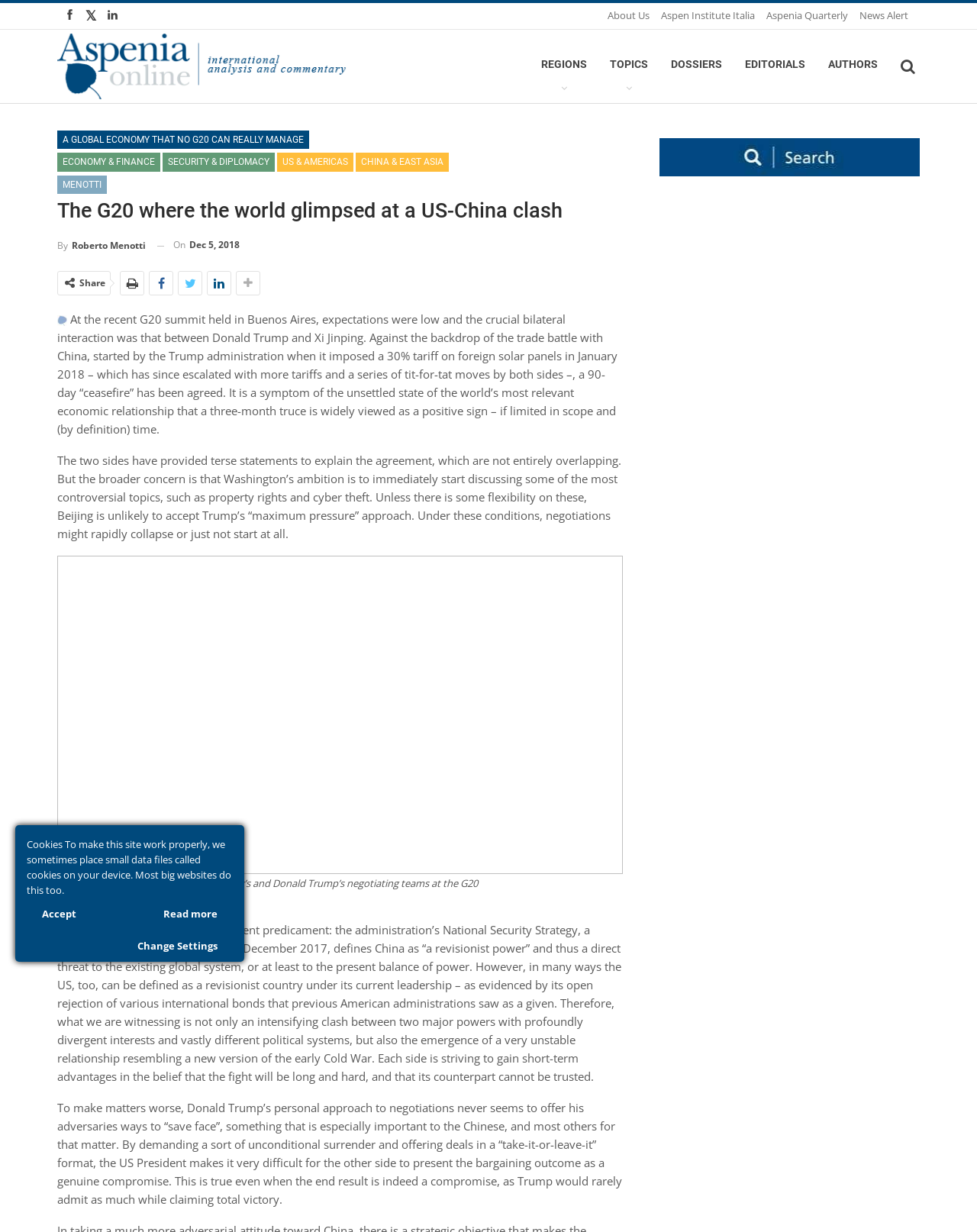From the details in the image, provide a thorough response to the question: What is the topic of the article?

I found the answer by reading the article's title and content. The title is 'The G20 where the world glimpsed at a US-China clash', and the content discusses the interaction between Donald Trump and Xi Jinping at the G20 summit.